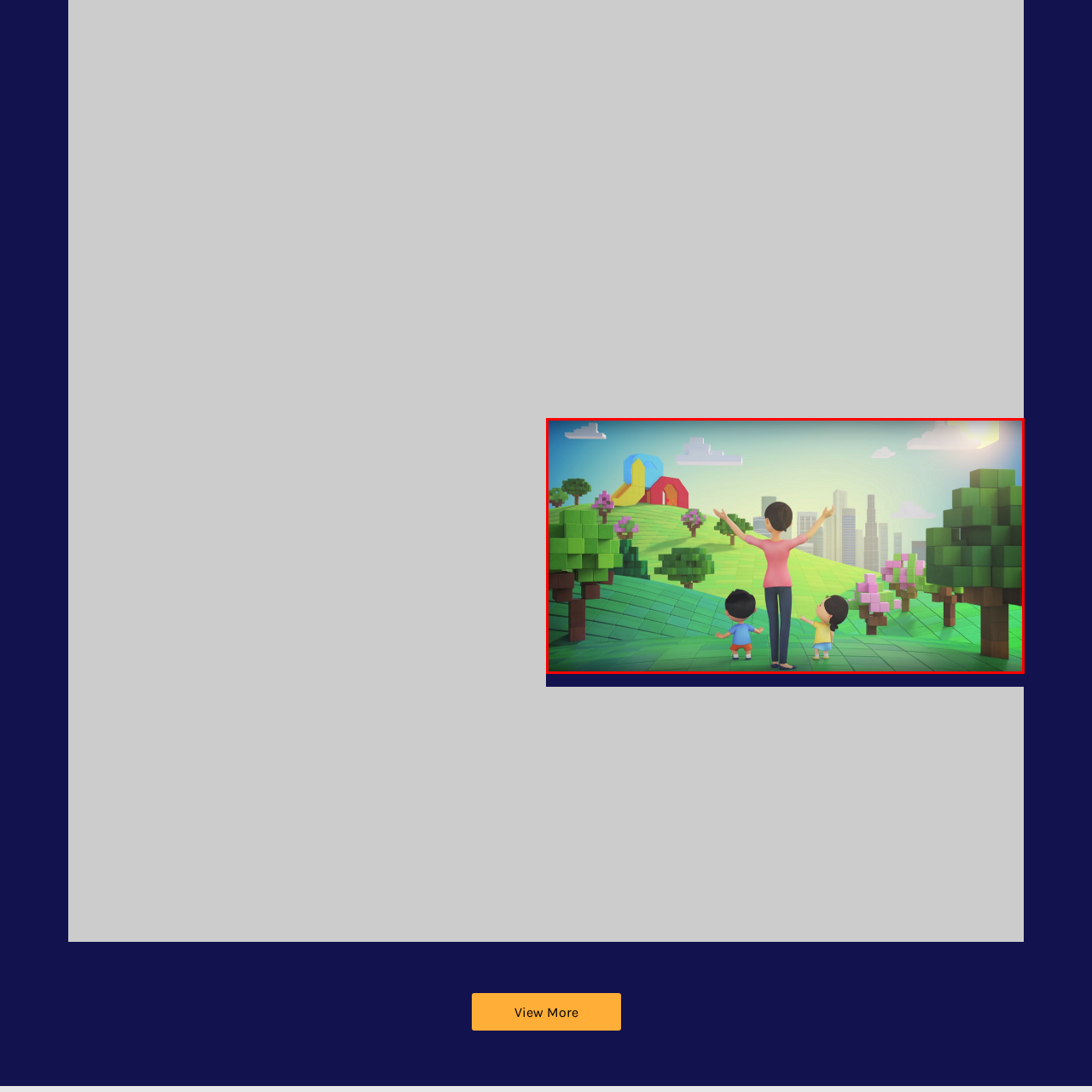Inspect the image outlined by the red box and answer the question using a single word or phrase:
What is the balance depicted in the backdrop?

Nature and urban life